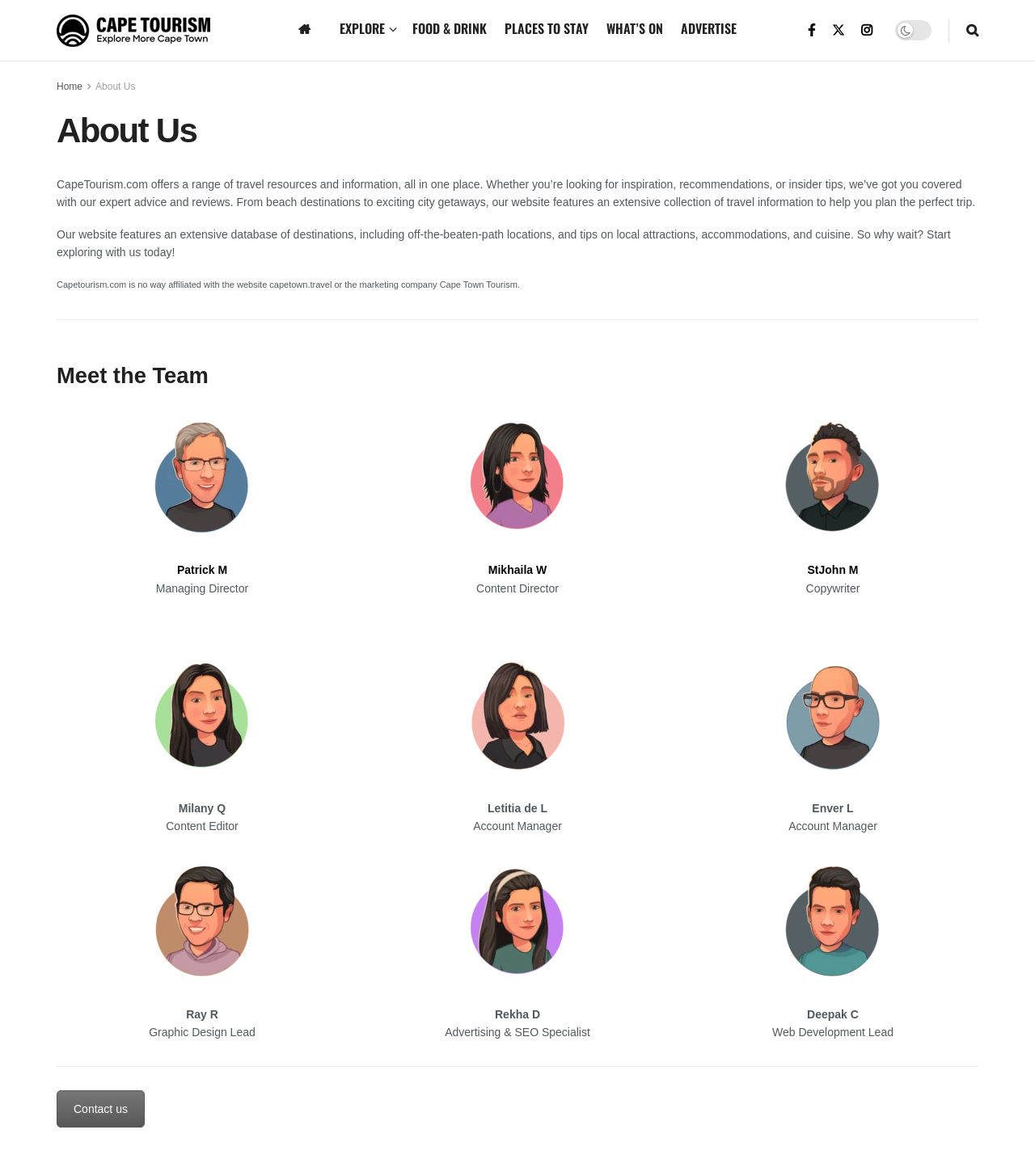How many links are there in the top navigation bar?
Offer a detailed and full explanation in response to the question.

I counted the number of links in the top navigation bar and found 6 links: 'EXPLORE', 'FOOD & DRINK', 'PLACES TO STAY', 'WHAT’S ON', 'ADVERTISE', and 'Home'.